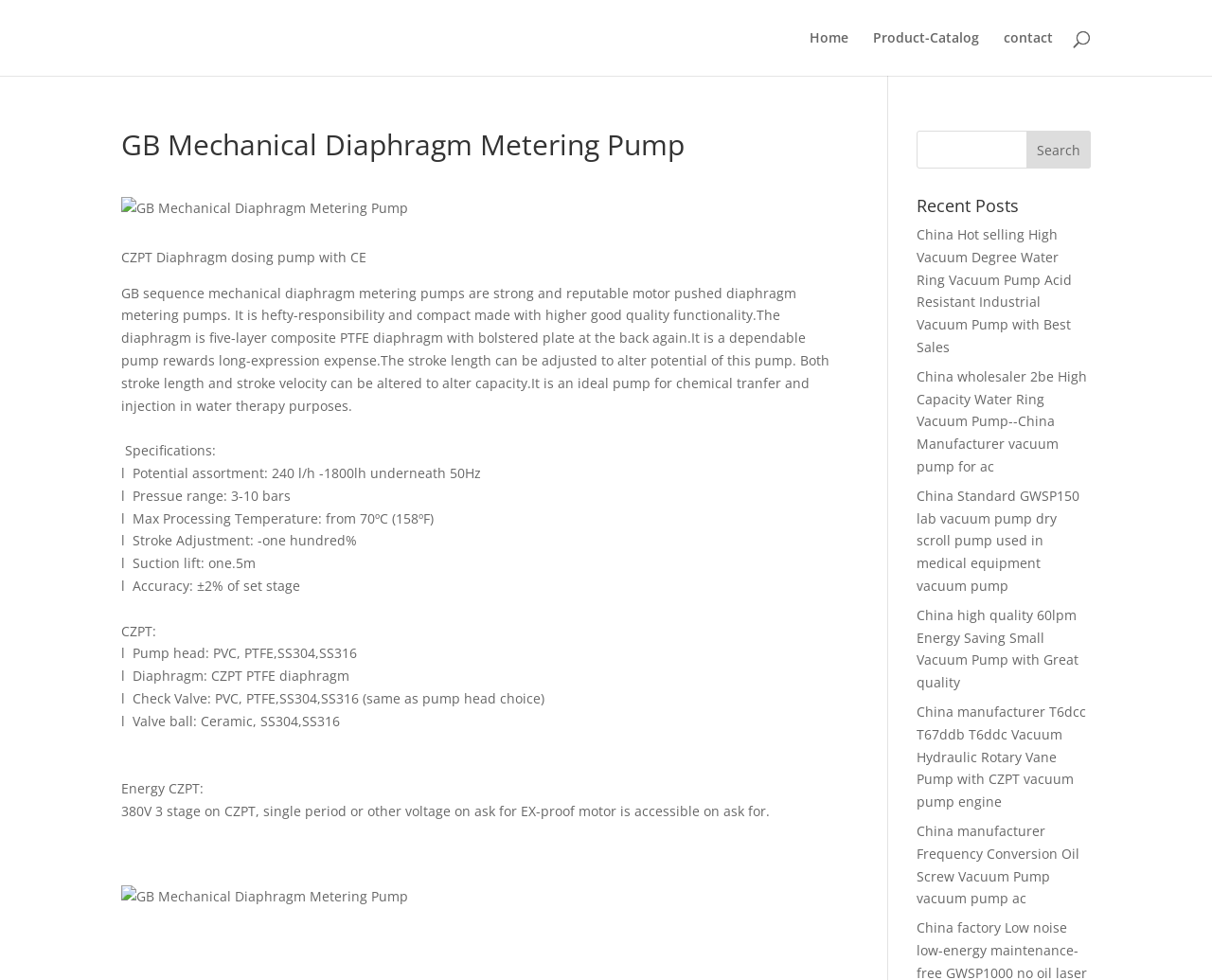Provide the bounding box coordinates of the UI element this sentence describes: "Home".

[0.668, 0.032, 0.7, 0.077]